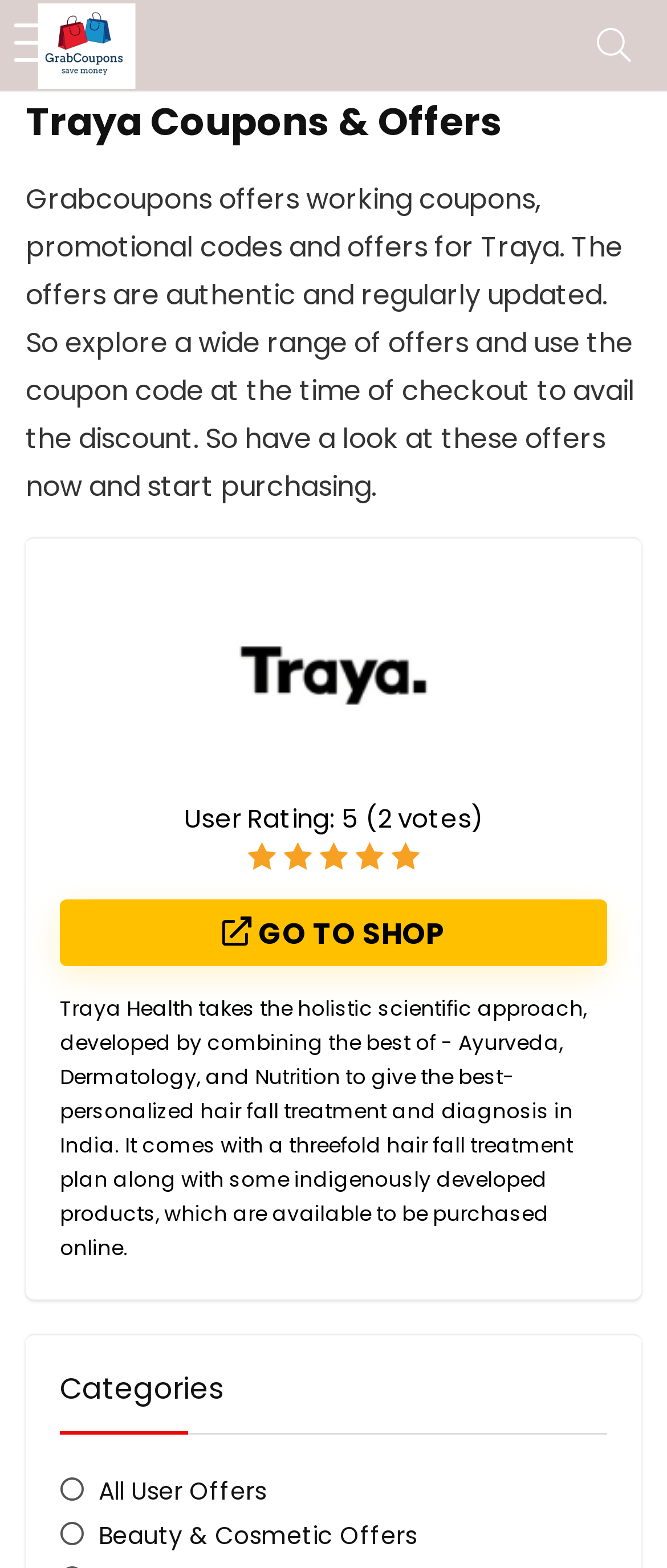Please give a short response to the question using one word or a phrase:
What is the button on the top right corner?

Search